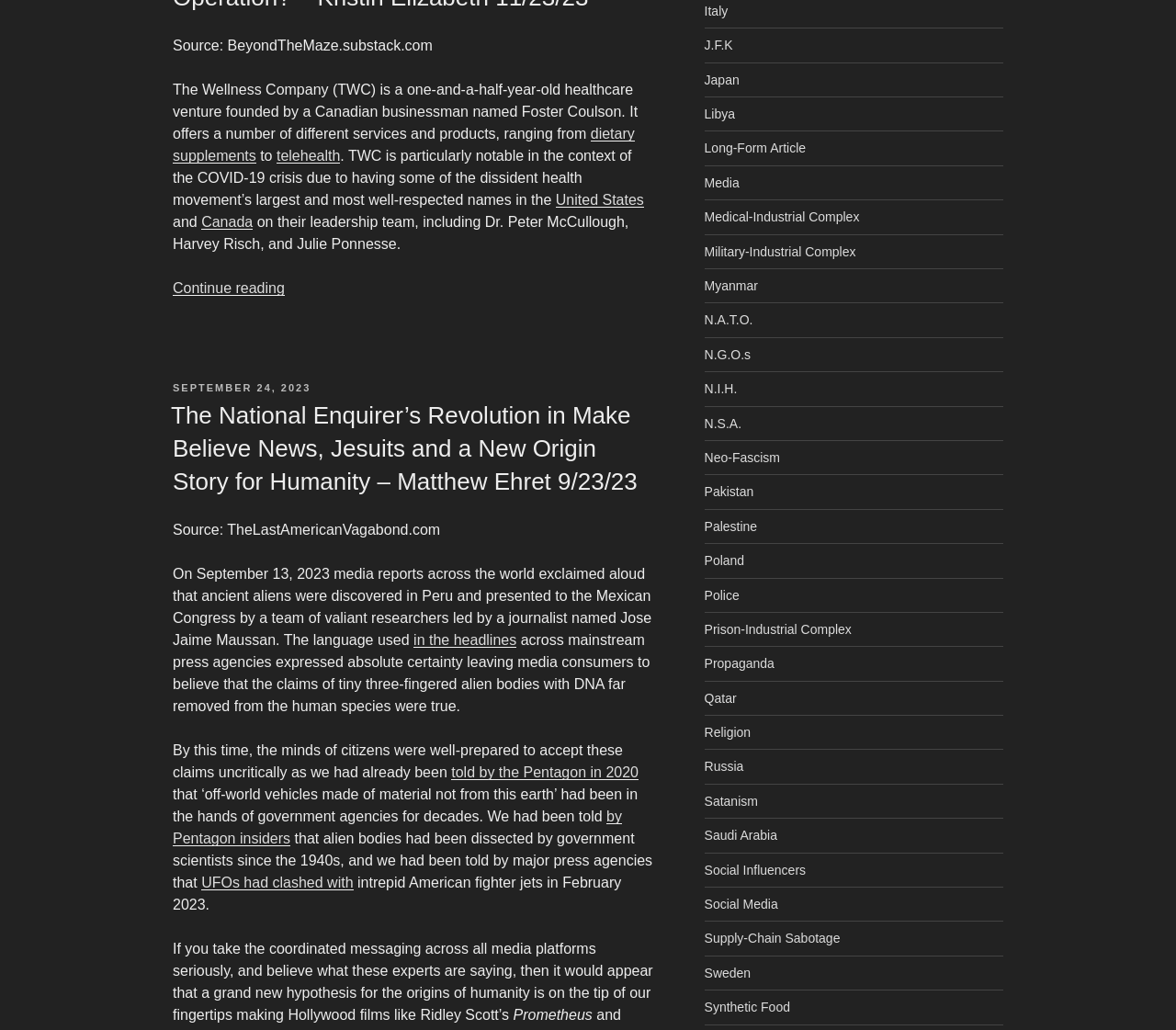Please determine the bounding box coordinates for the UI element described here. Use the format (top-left x, top-left y, bottom-right x, bottom-right y) with values bounded between 0 and 1: Canada

[0.171, 0.208, 0.215, 0.223]